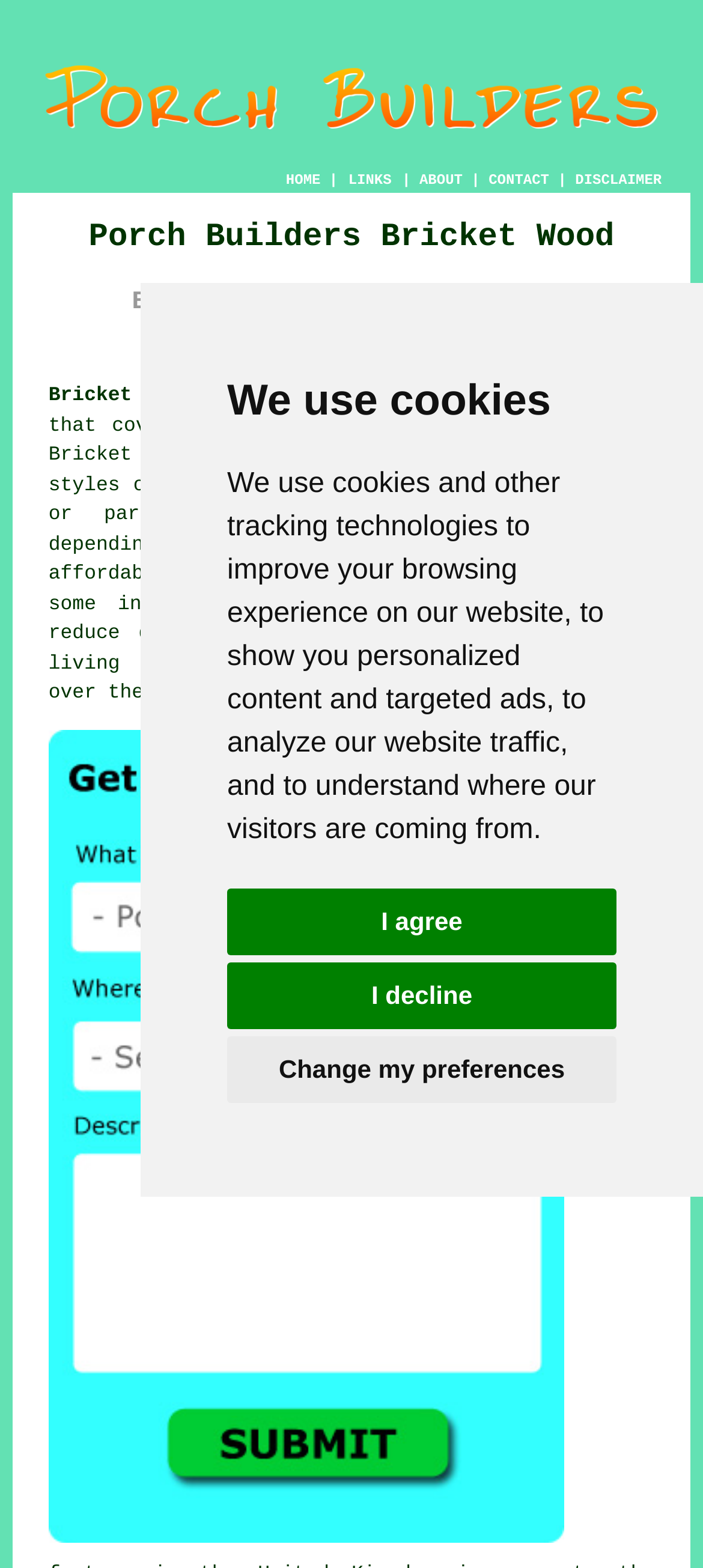Use a single word or phrase to answer the question:
What is the focus of the porch builders?

Porch installation